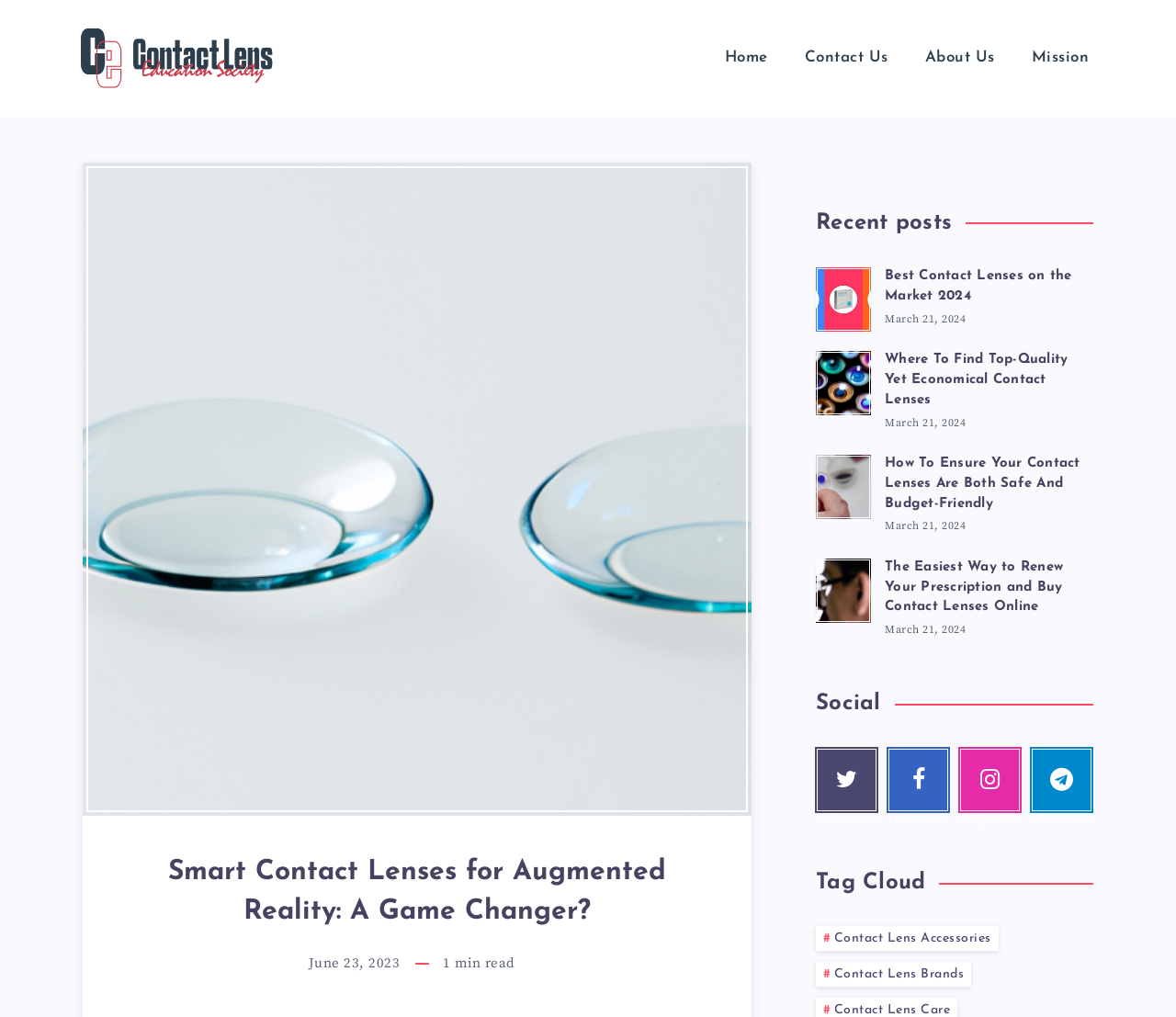Can you give a detailed response to the following question using the information from the image? What is the topic of the recent posts?

I analyzed the recent posts section, which contains articles with titles such as 'Best Contact Lenses on the Market 2024', 'Where To Find Top-Quality Yet Economical Contact Lenses', and 'How To Ensure Your Contact Lenses Are Both Safe And Budget-Friendly'. These titles suggest that the topic of the recent posts is related to contact lenses.